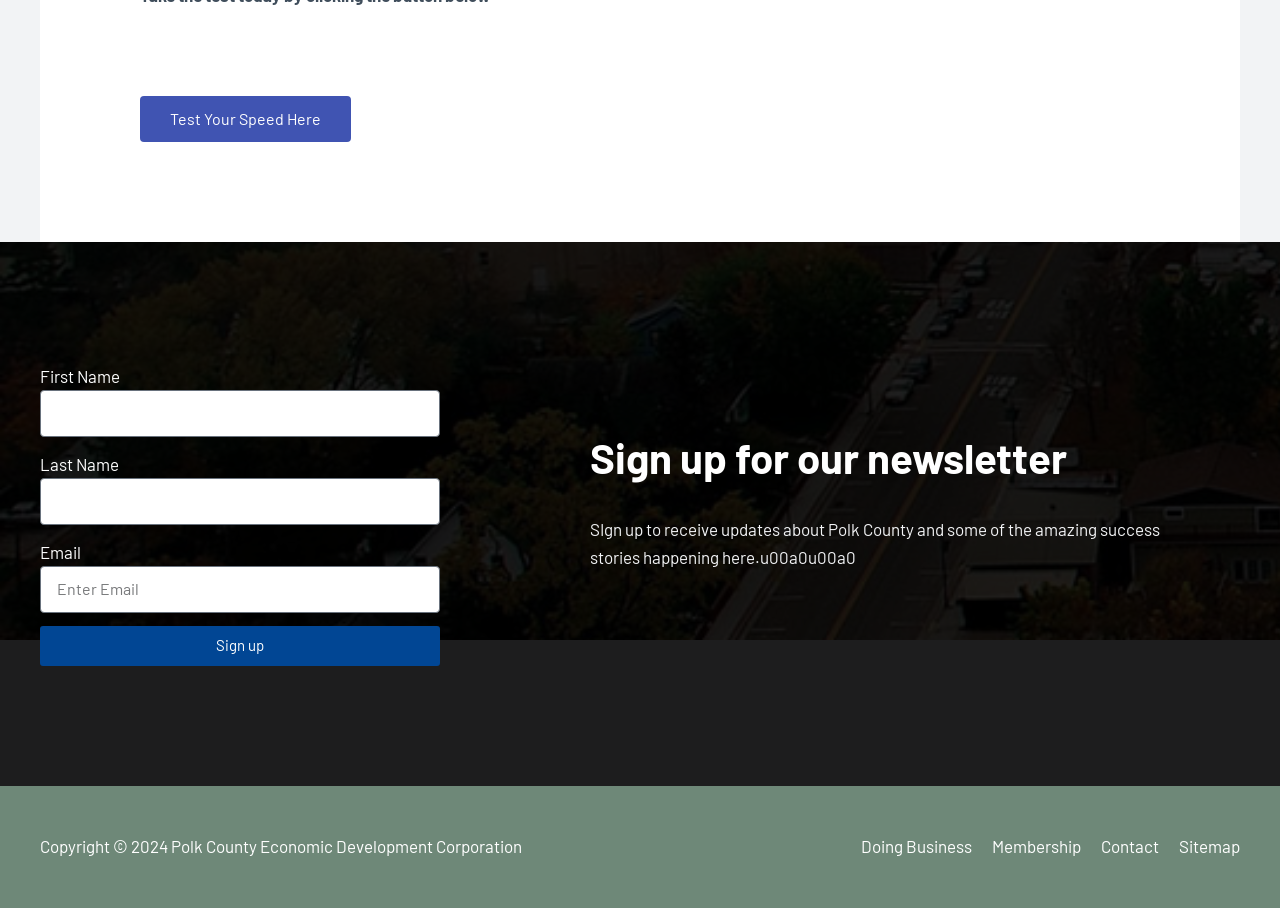Highlight the bounding box of the UI element that corresponds to this description: "Membership".

[0.762, 0.921, 0.845, 0.943]